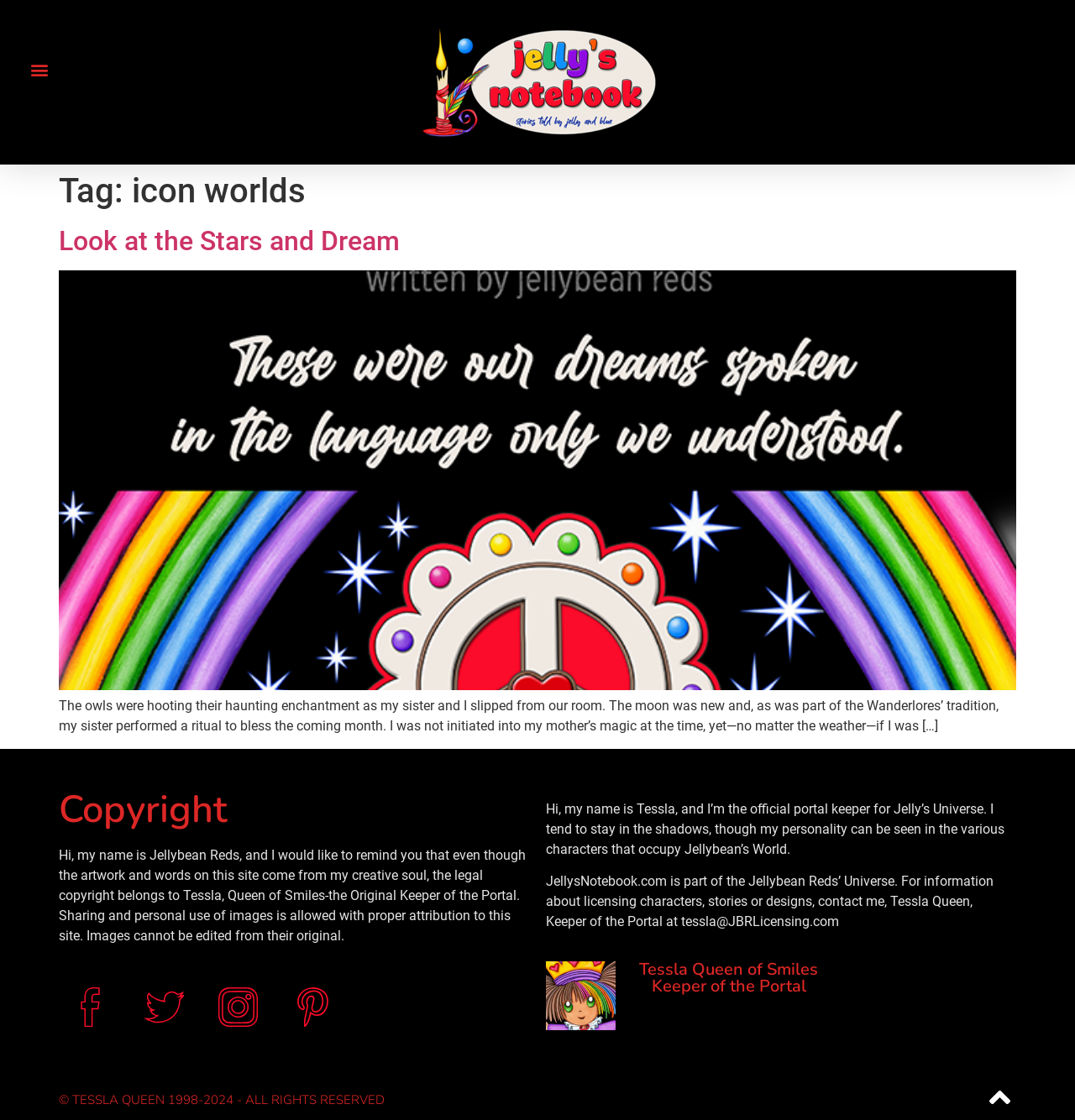Provide a brief response to the question using a single word or phrase: 
What is the copyright year range mentioned on the webpage?

1998-2024